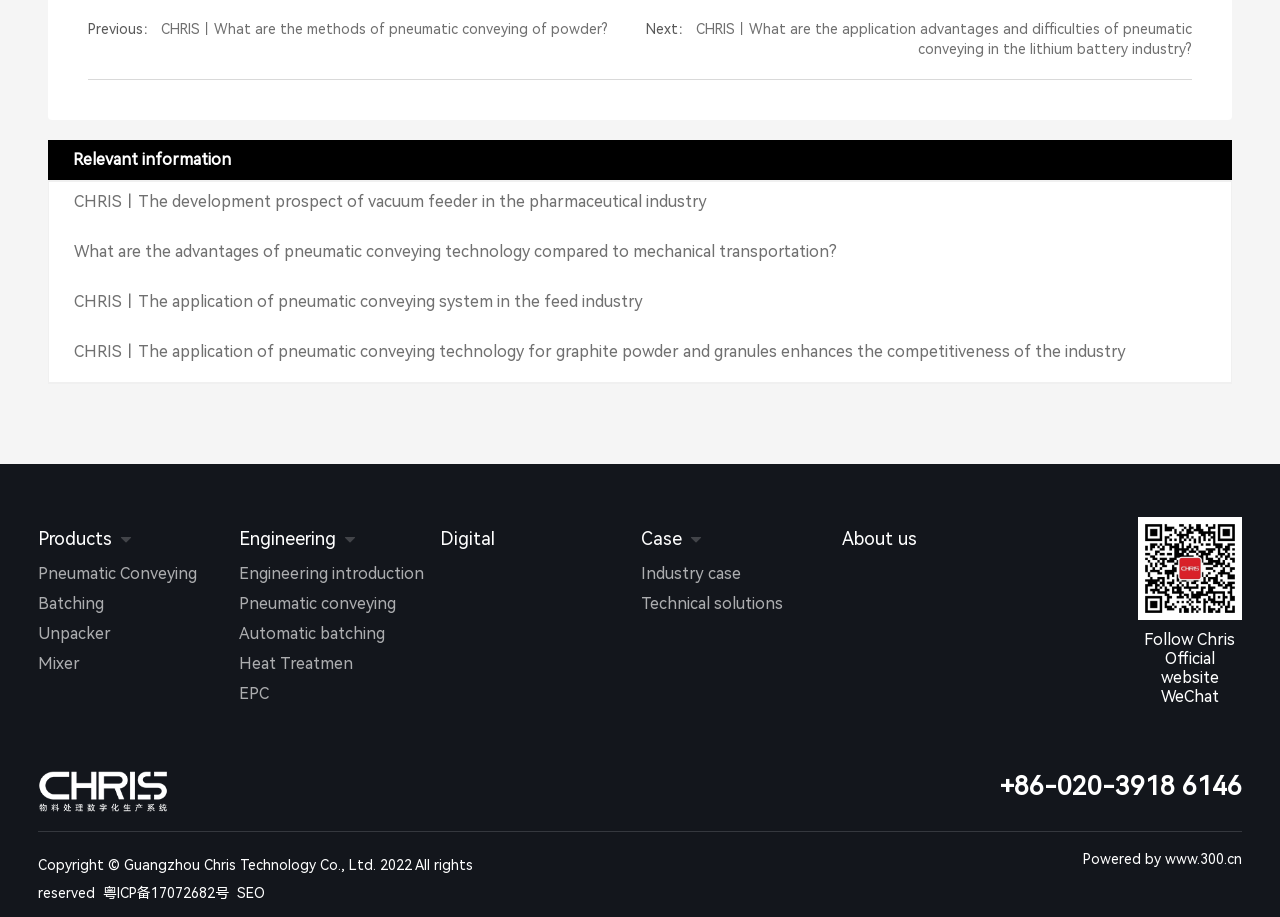What is the copyright year of the webpage?
Based on the image, answer the question with as much detail as possible.

I found the copyright year of the webpage by looking at the static text element with the text 'Copyright © Guangzhou Chris Technology Co., Ltd. 2022 All rights reserved' which is located at the bottom of the webpage.